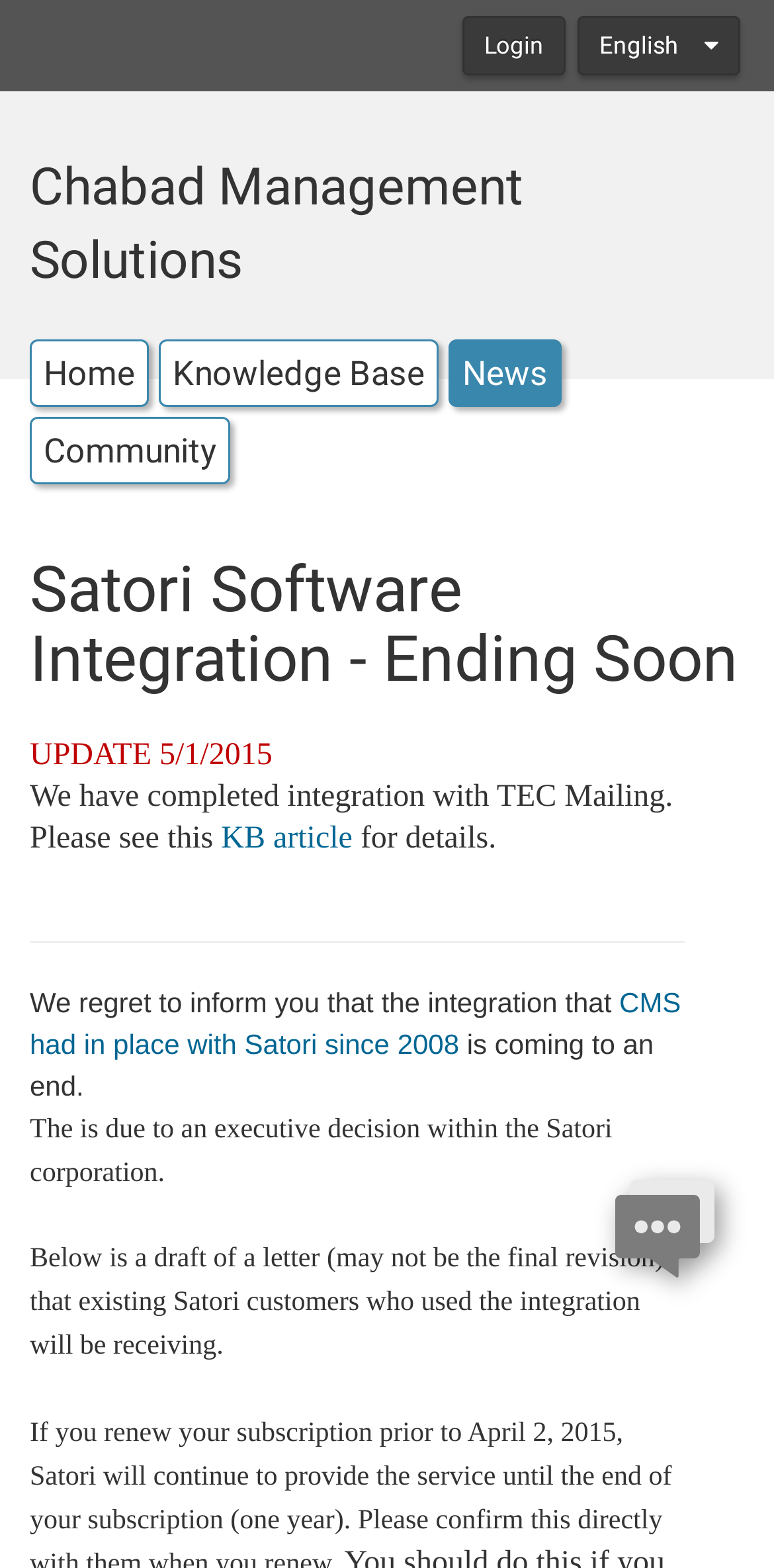Find the bounding box coordinates of the area to click in order to follow the instruction: "Read the KB article".

[0.286, 0.525, 0.455, 0.546]